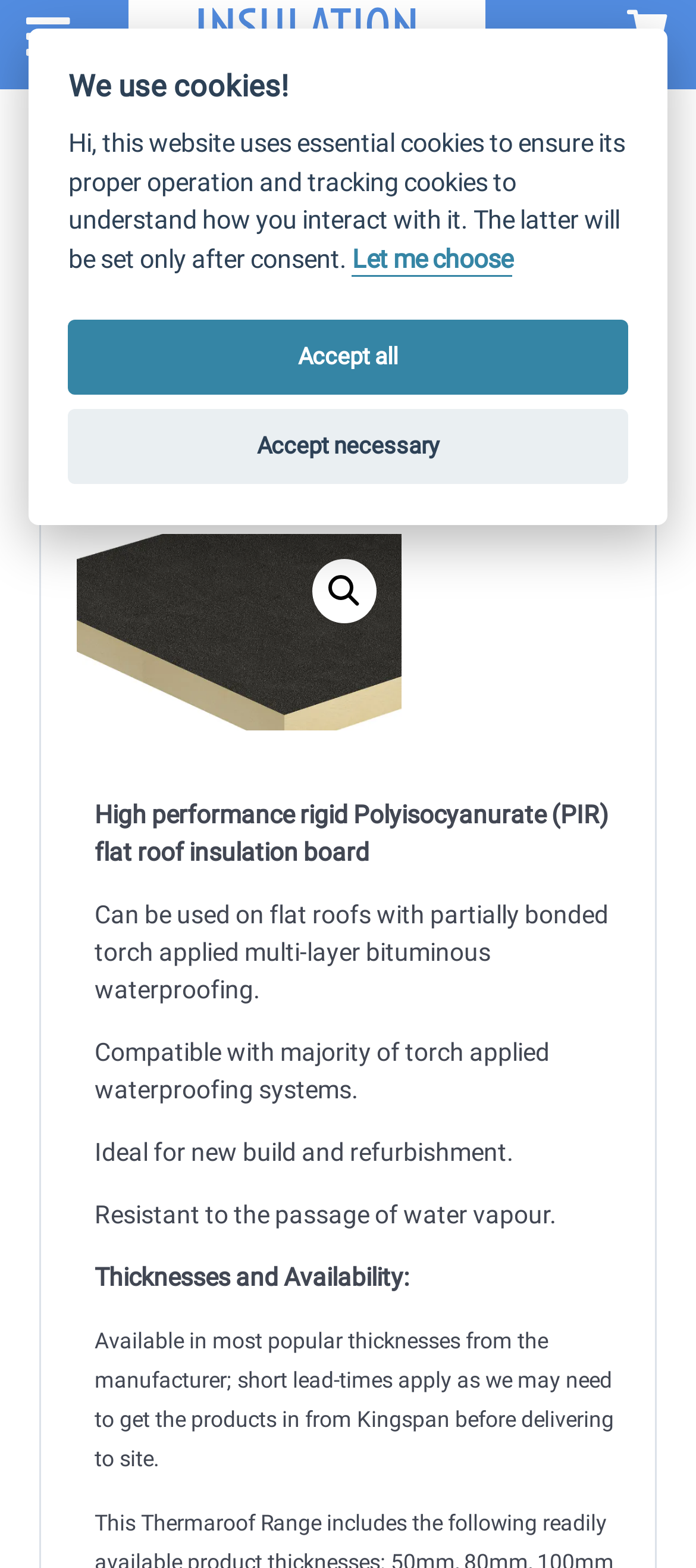Locate the bounding box coordinates of the item that should be clicked to fulfill the instruction: "Go to the Home page".

[0.056, 0.025, 0.143, 0.042]